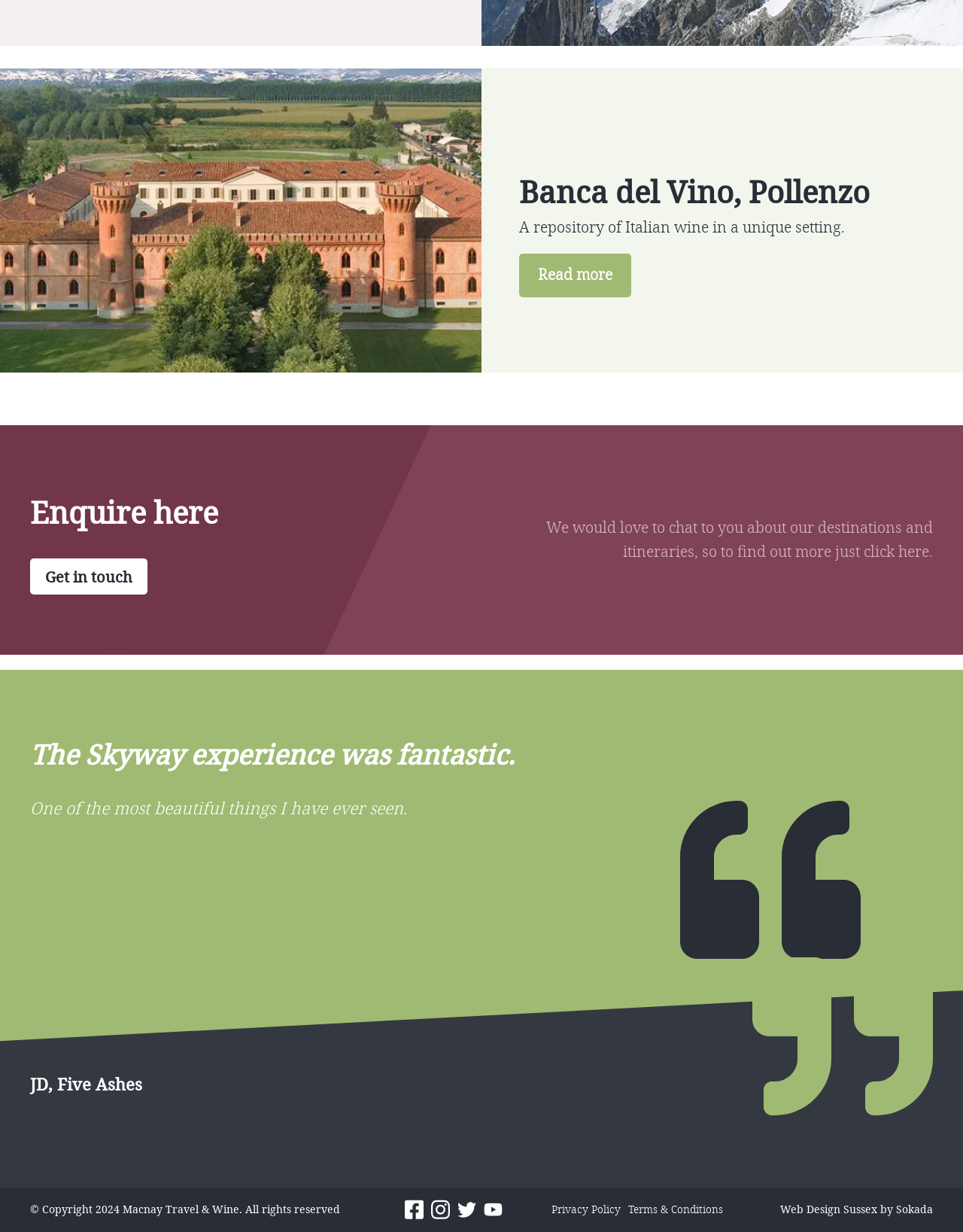Respond with a single word or phrase to the following question: Who wrote the testimonial about the Skyway experience?

JD, Five Ashes